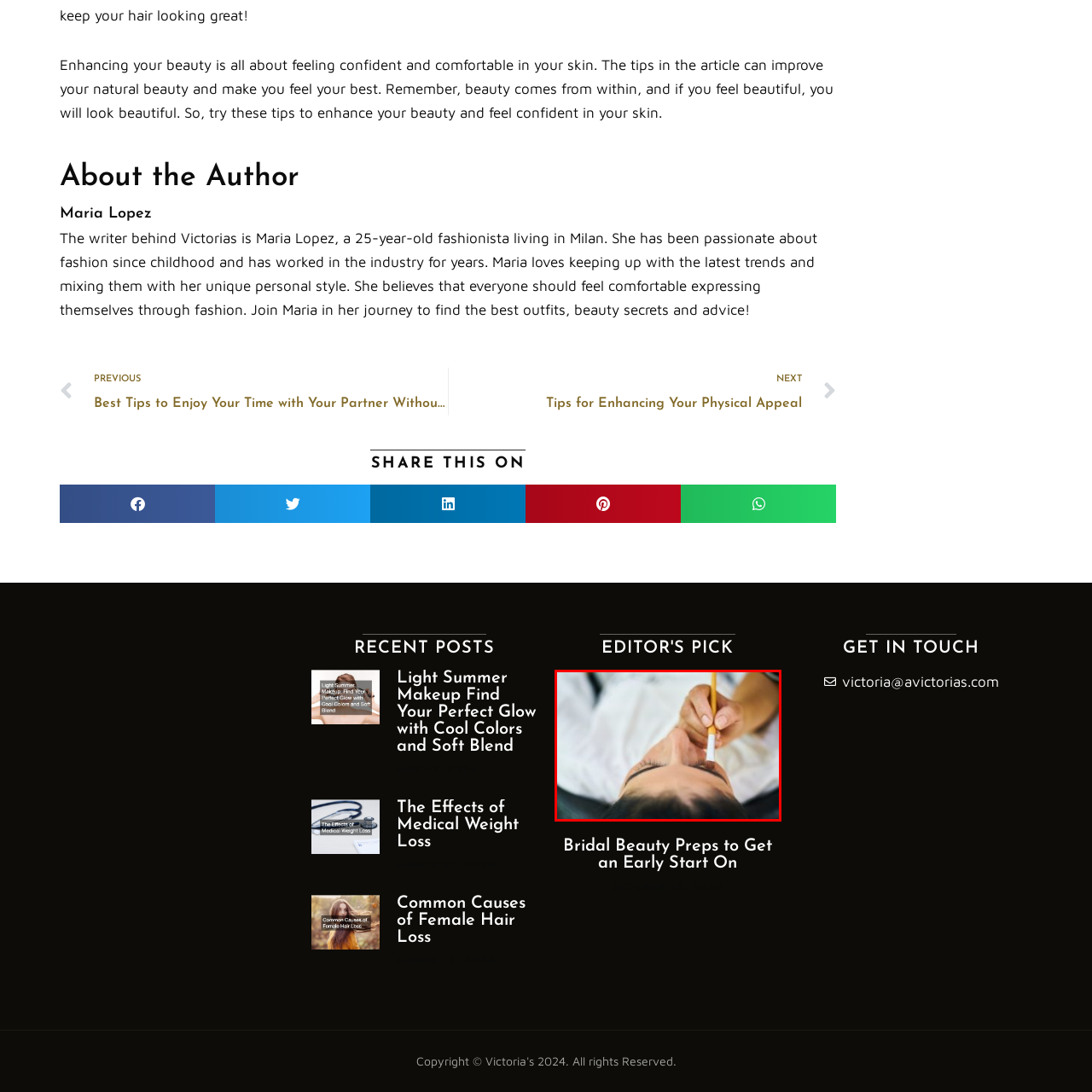Direct your attention to the image within the red boundary and answer the question with a single word or phrase:
What is the atmosphere in the background of the image?

Serene